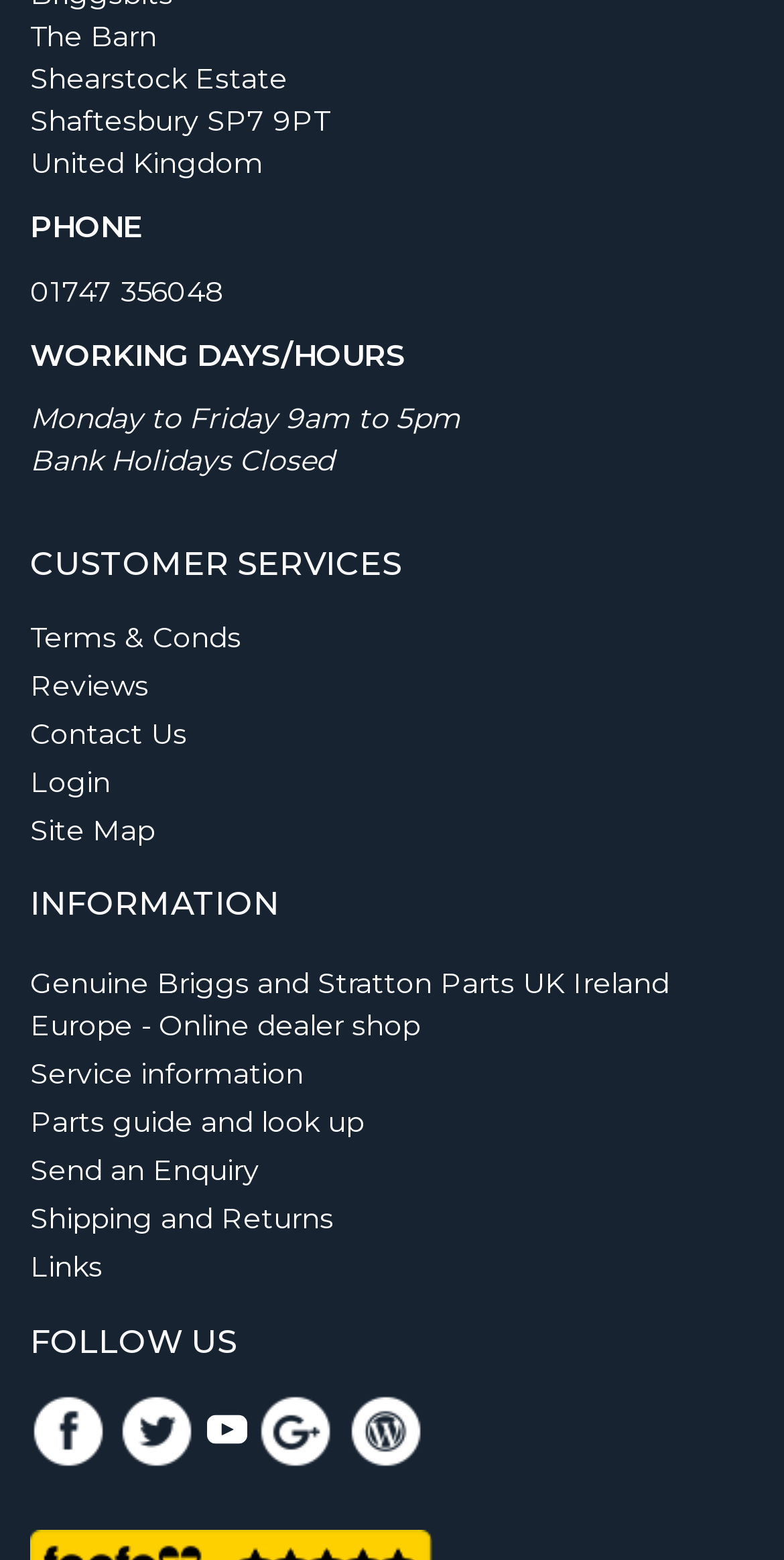Find the bounding box coordinates of the element to click in order to complete the given instruction: "View terms and conditions."

[0.038, 0.398, 0.308, 0.421]